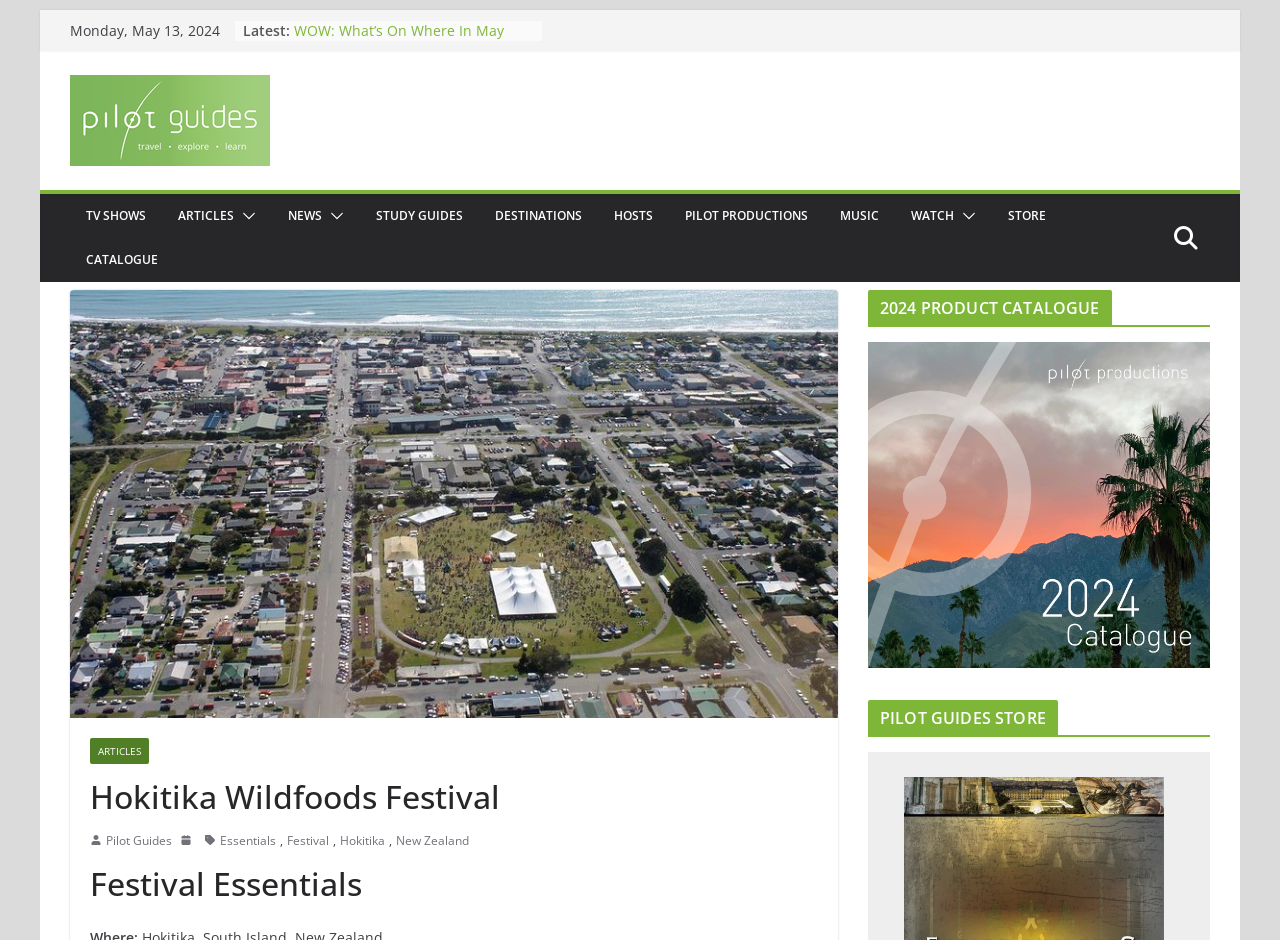Using the information in the image, give a comprehensive answer to the question: 
What is the date displayed on the webpage?

The date is displayed at the top of the webpage, in the format 'Monday, May 13, 2024'. This can be found in the StaticText element with the text 'Monday, May 13, 2024'.